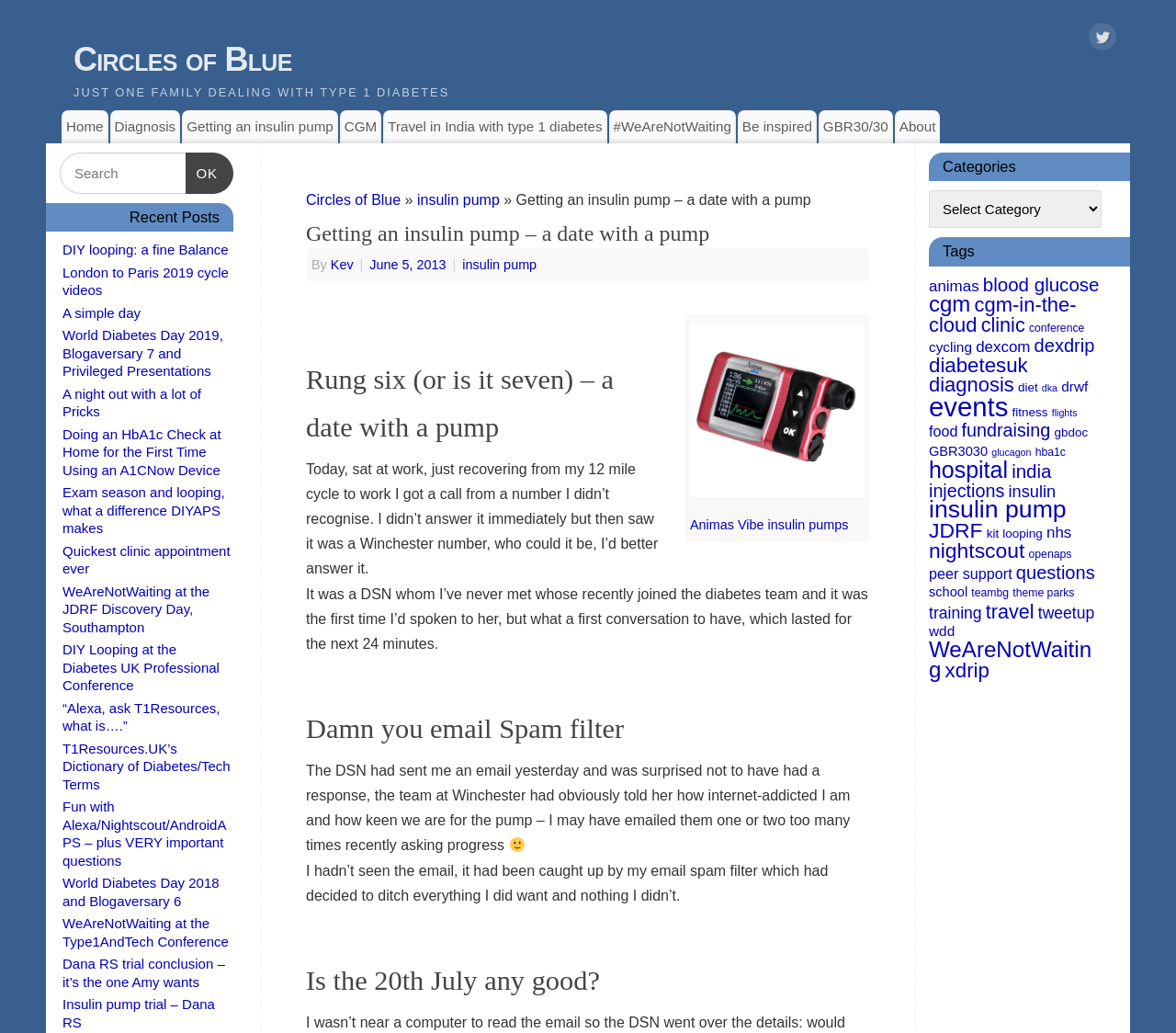Can you give a comprehensive explanation to the question given the content of the image?
What is the name of the blog?

The name of the blog can be found in the top-left corner of the webpage, where it says 'Getting an insulin pump – a date with a pump – Circles of Blue'. This is also a link that can be clicked to navigate to the homepage of the blog.